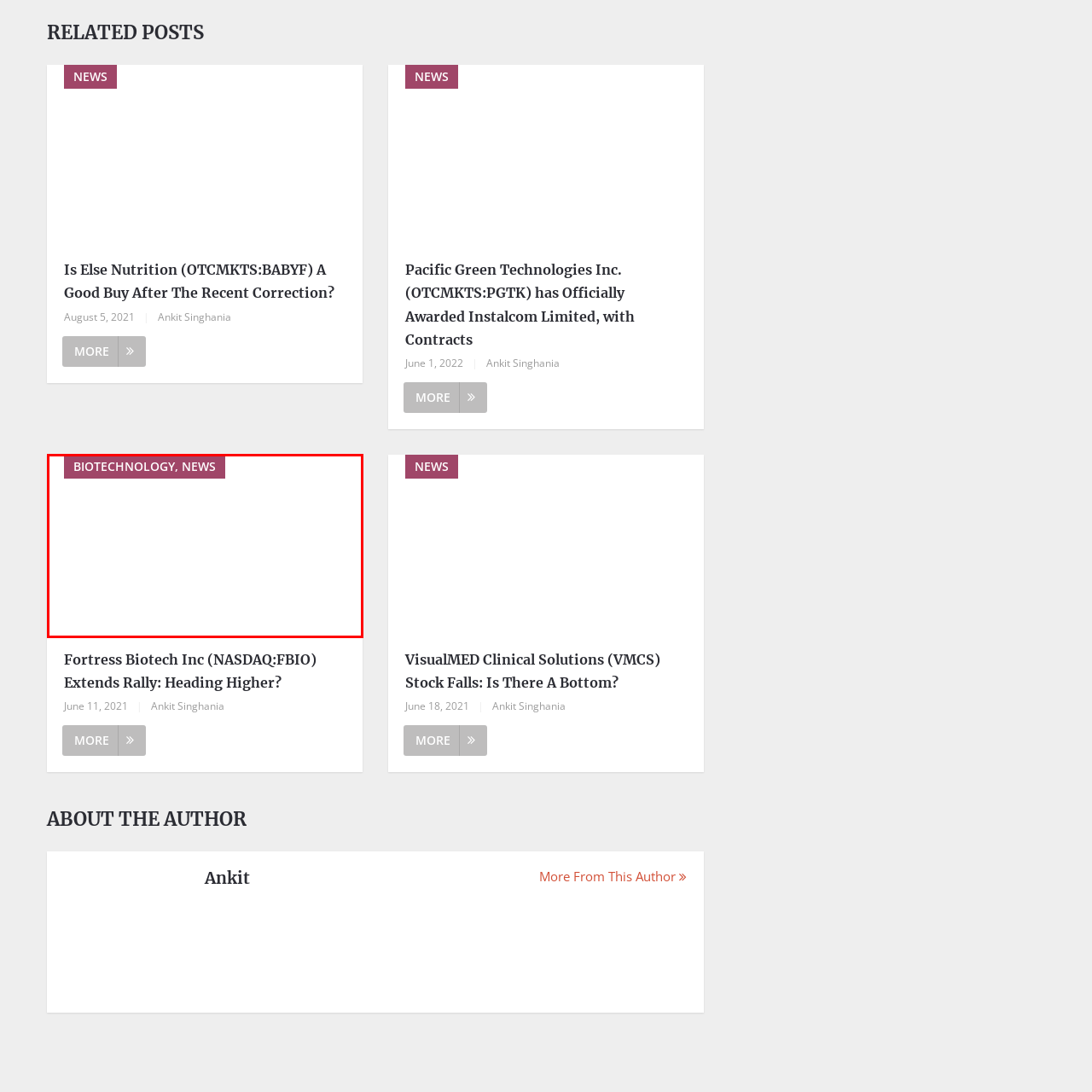What is the purpose of the label?
Inspect the image within the red bounding box and respond with a detailed answer, leveraging all visible details.

This label likely serves to inform readers about the specific focus of the content that follows, which relates to developments or stories in the biotechnology sector.